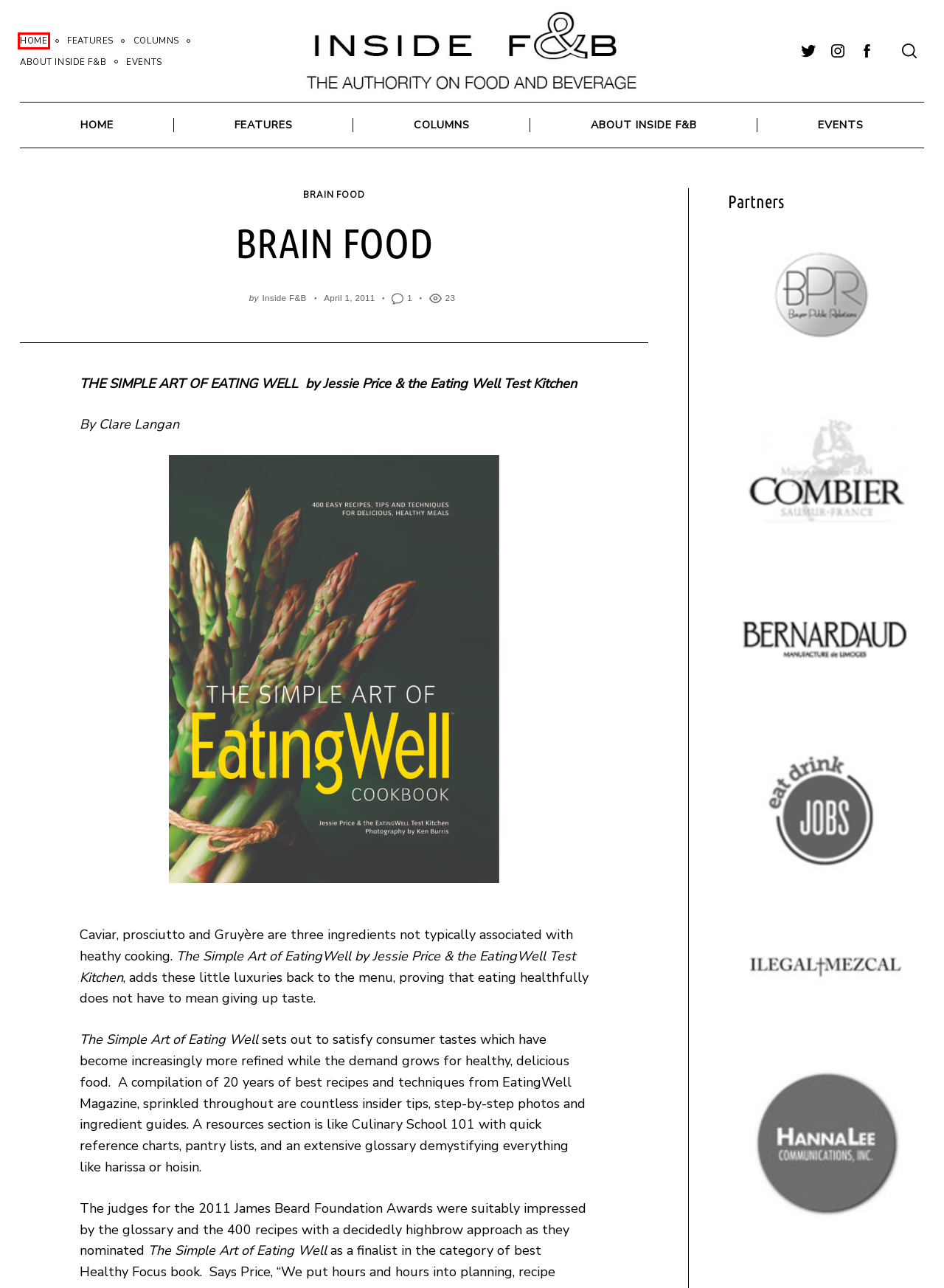Look at the screenshot of a webpage where a red rectangle bounding box is present. Choose the webpage description that best describes the new webpage after clicking the element inside the red bounding box. Here are the candidates:
A. PPX | Inside F&B
B. Columns | Inside F&B
C. Inside F&B
D. Features | Inside F&B
E. Inside F&B | Inside F&B
F. Advertise With Us | Inside F&B
G. About Inside F&B | Inside F&B
H. Contact Us | Inside F&B

C